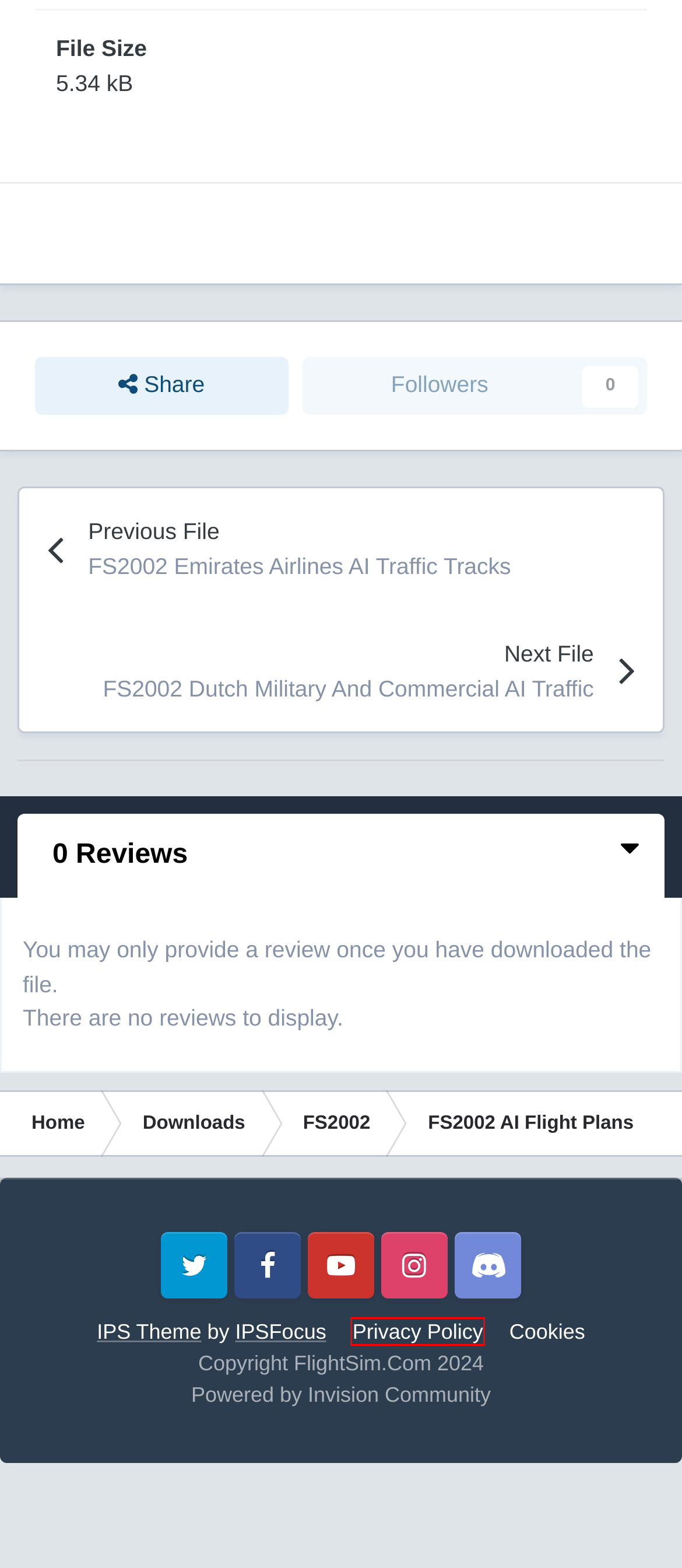Look at the screenshot of a webpage where a red bounding box surrounds a UI element. Your task is to select the best-matching webpage description for the new webpage after you click the element within the bounding box. The available options are:
A. FS2002 Dutch Military And Commercial AI Traffic - FS2002 AI Flight Plans - FlightSim.Com
B. Forums - FlightSim.Com
C. The scalable creator and customer community platform - Invision Community
D. ipsfocus - Amazing IPS Themes for Invision Community
E. FS2002 Emirates Airlines AI Traffic Tracks - FS2002 AI Flight Plans - FlightSim.Com
F. Cookies - FlightSim.Com
G. FlightSim Files's Content - FlightSim.Com
H. Privacy Policy - FlightSim.Com

H